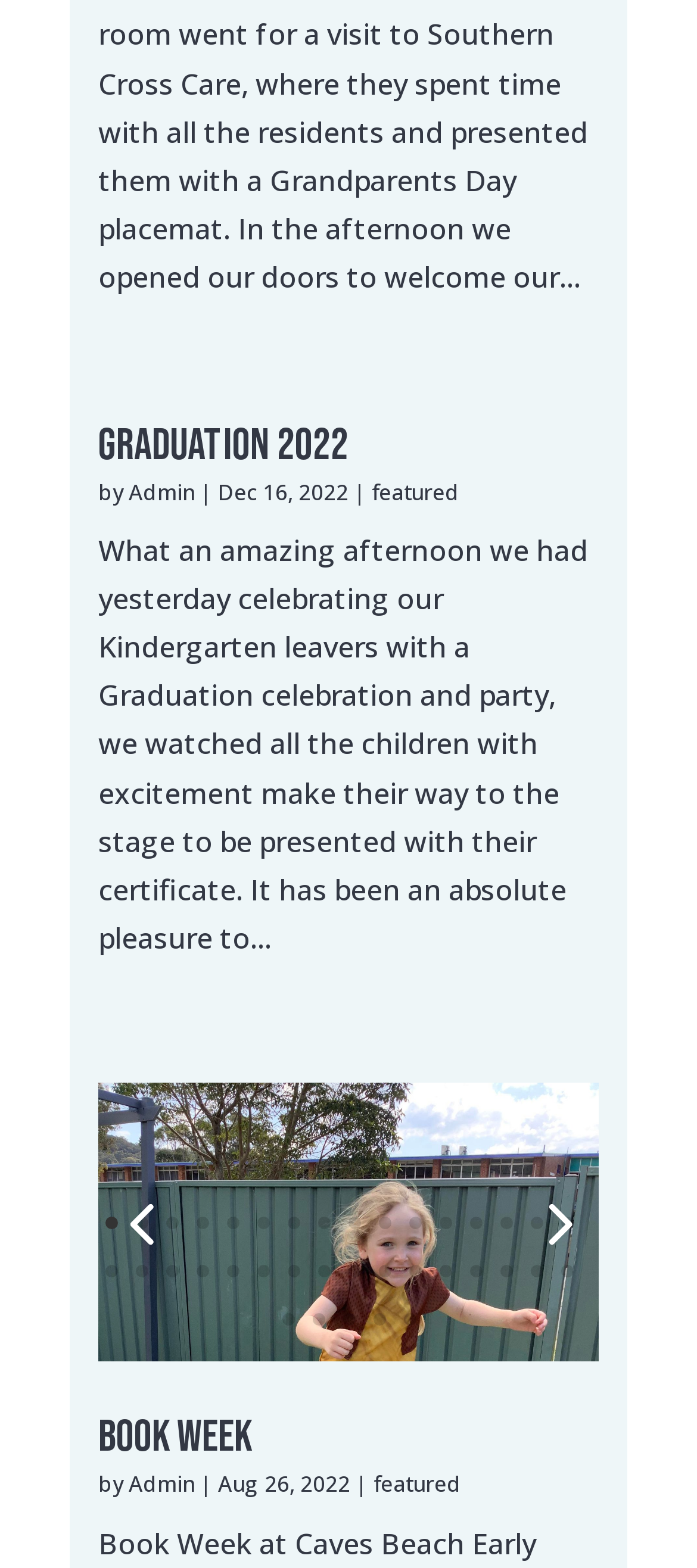Can you look at the image and give a comprehensive answer to the question:
How many articles are on this page?

I counted the number of article elements on the page, which are 'Graduation 2022' and 'Book Week', so there are 2 articles.